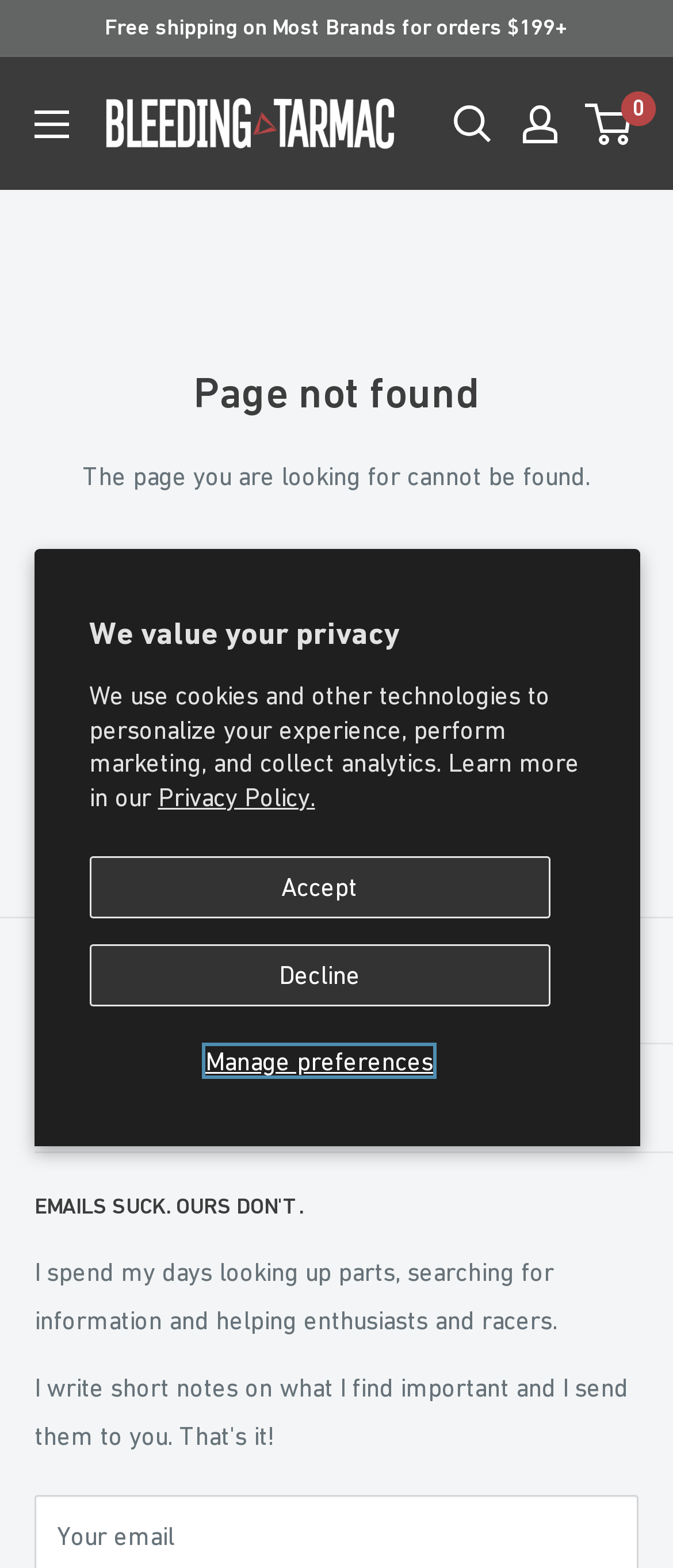Locate the bounding box coordinates of the UI element described by: "October 5, 2020May 22, 2024". Provide the coordinates as four float numbers between 0 and 1, formatted as [left, top, right, bottom].

None